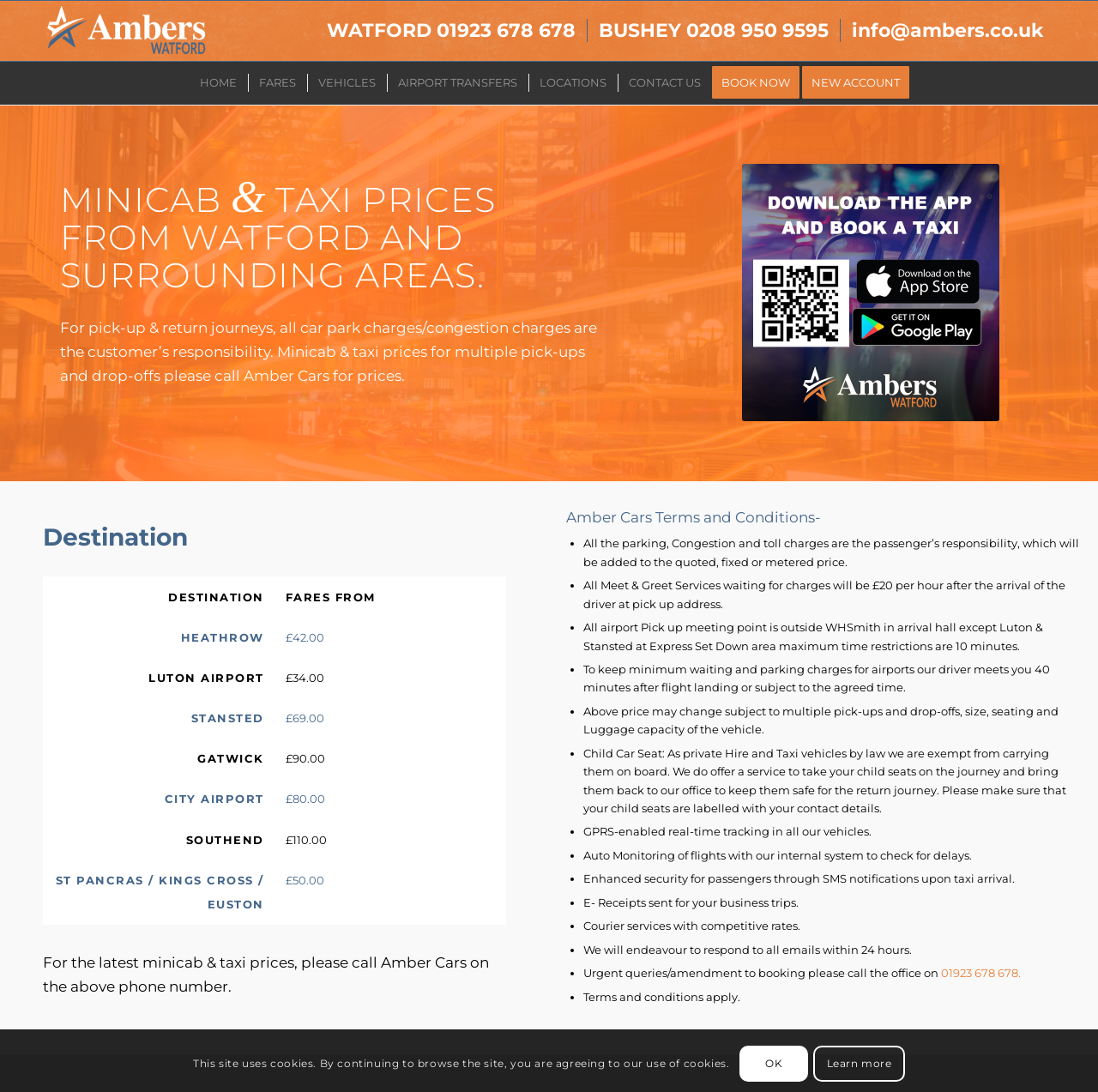Provide a comprehensive caption for the webpage.

The webpage is about Amber Cars, a minicab and taxi service provider in Watford. At the top, there is a logo and a navigation menu with links to different sections of the website, including "HOME", "FARES", "VEHICLES", "AIRPORT TRANSFERS", "LOCATIONS", "CONTACT US", "BOOK NOW", and "NEW ACCOUNT". 

Below the navigation menu, there is a heading that reads "MINICAB & TAXI PRICES FROM WATFORD AND SURROUNDING AREAS." This is followed by a table that lists various destinations, including Heathrow, Luton Airport, Stansted, Gatwick, City Airport, and Southend, along with their corresponding fares. 

To the right of the table, there is a section that provides information about the terms and conditions of using Amber Cars' services. This section includes a list of bullet points that outline the company's policies regarding parking and congestion charges, meet and greet services, airport pickups, and more. 

At the bottom of the page, there is a notice about the use of cookies on the website, along with links to learn more or to accept the terms. There are also three links at the top of the page that allow users to contact Amber Cars or learn more about their services.